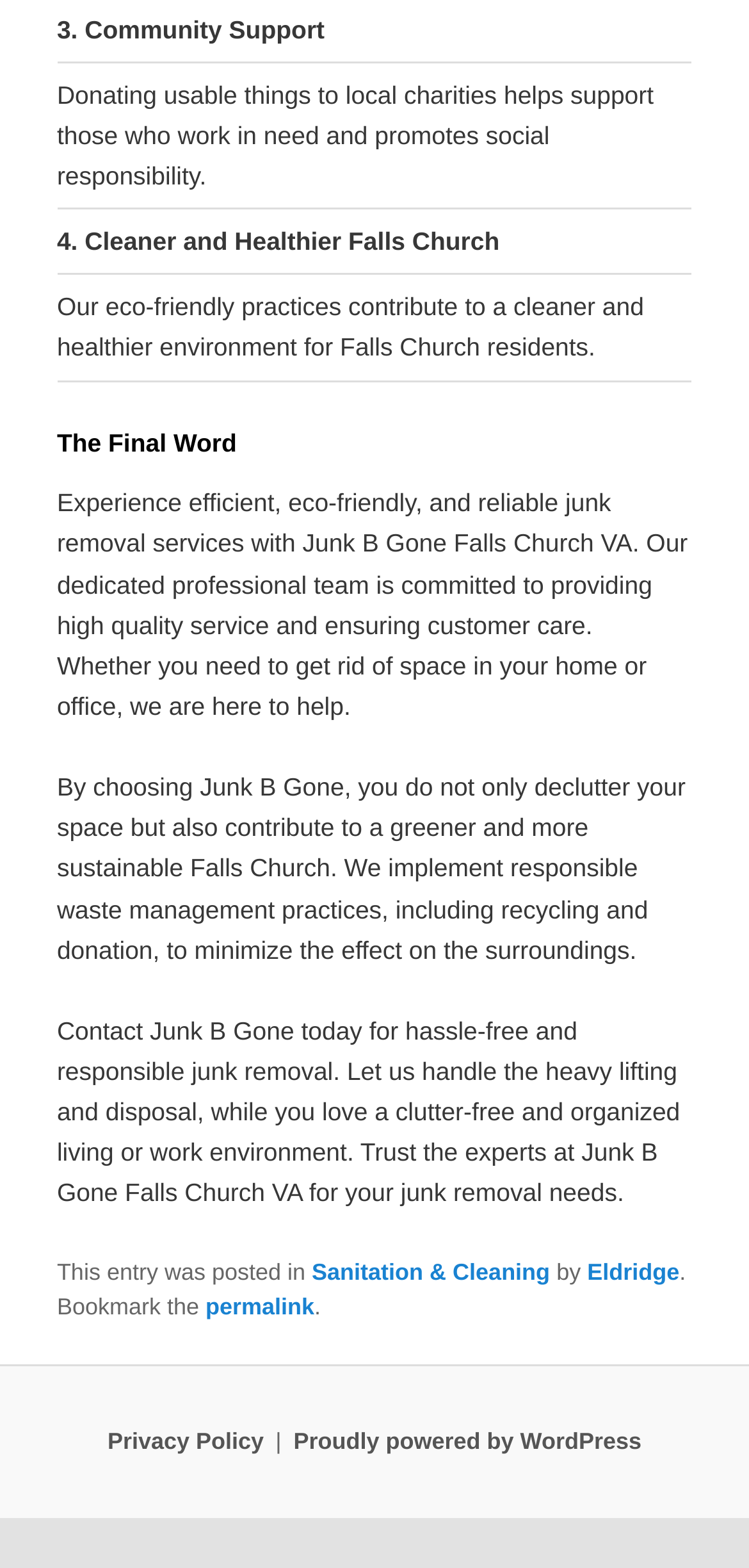Provide the bounding box coordinates for the specified HTML element described in this description: "Google Analytics". The coordinates should be four float numbers ranging from 0 to 1, in the format [left, top, right, bottom].

None